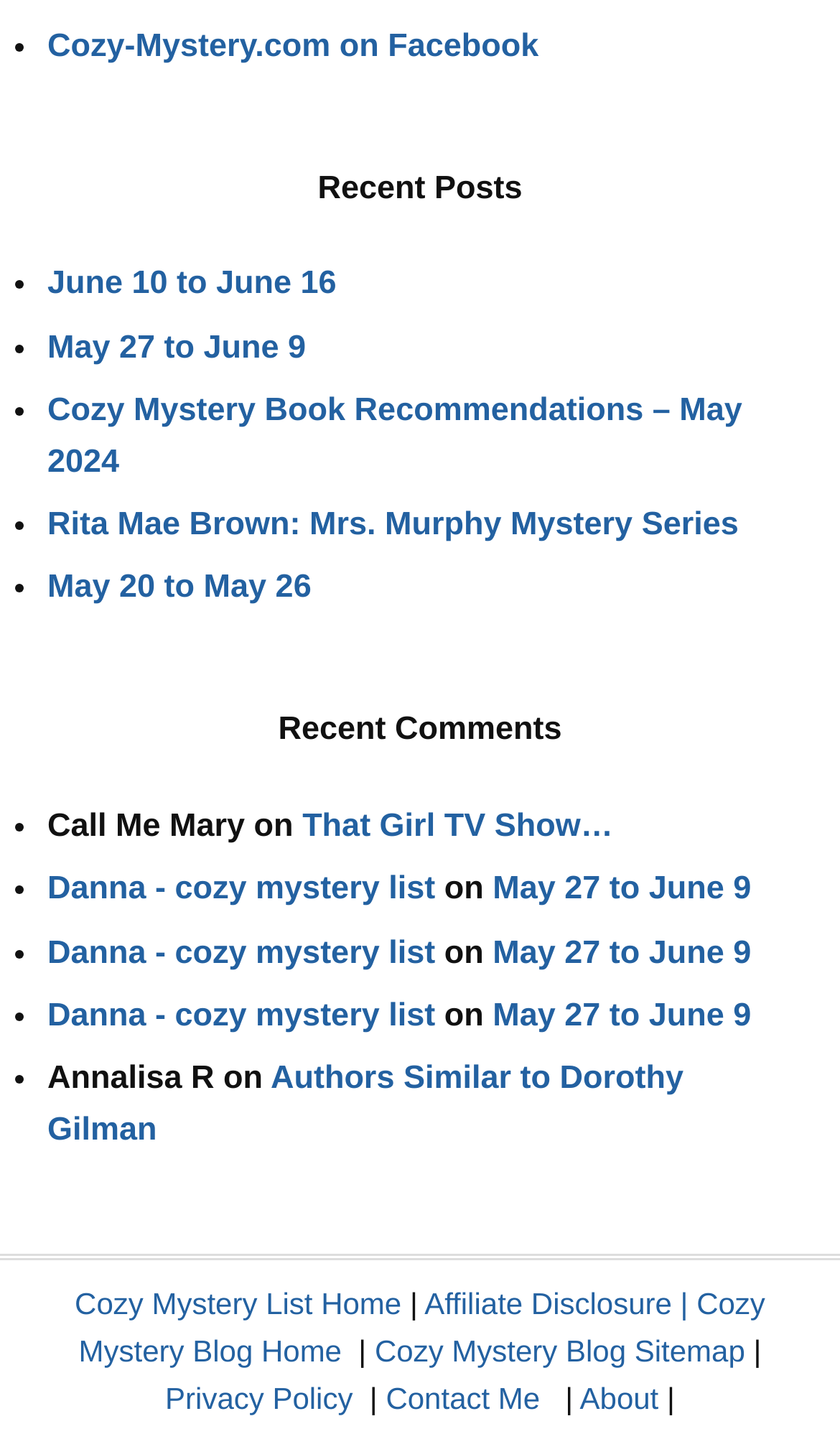Locate the bounding box coordinates of the clickable region to complete the following instruction: "View recent posts."

[0.051, 0.104, 0.949, 0.158]